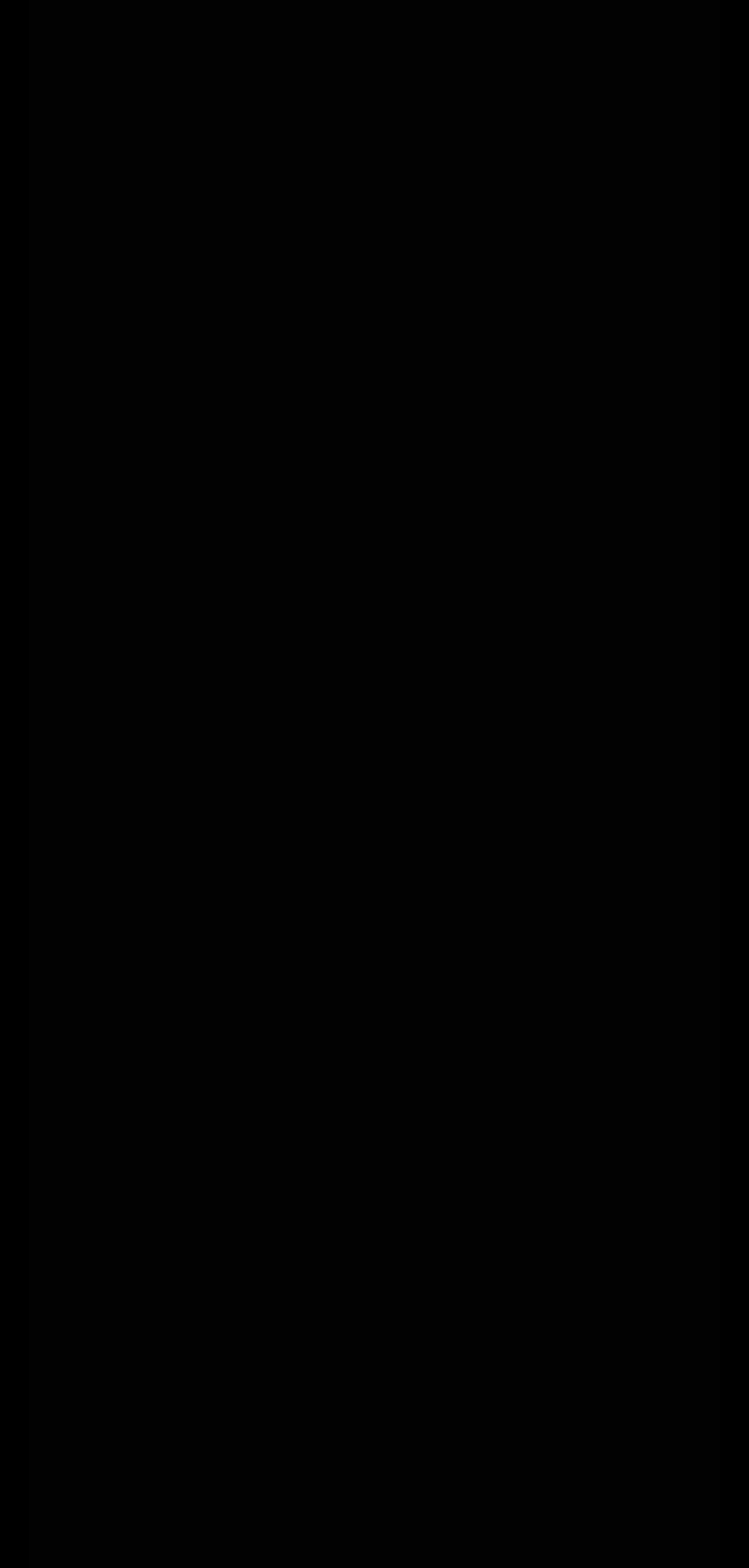Identify the bounding box coordinates for the element you need to click to achieve the following task: "Check out social media marketing services". The coordinates must be four float values ranging from 0 to 1, formatted as [left, top, right, bottom].

[0.162, 0.626, 0.631, 0.65]